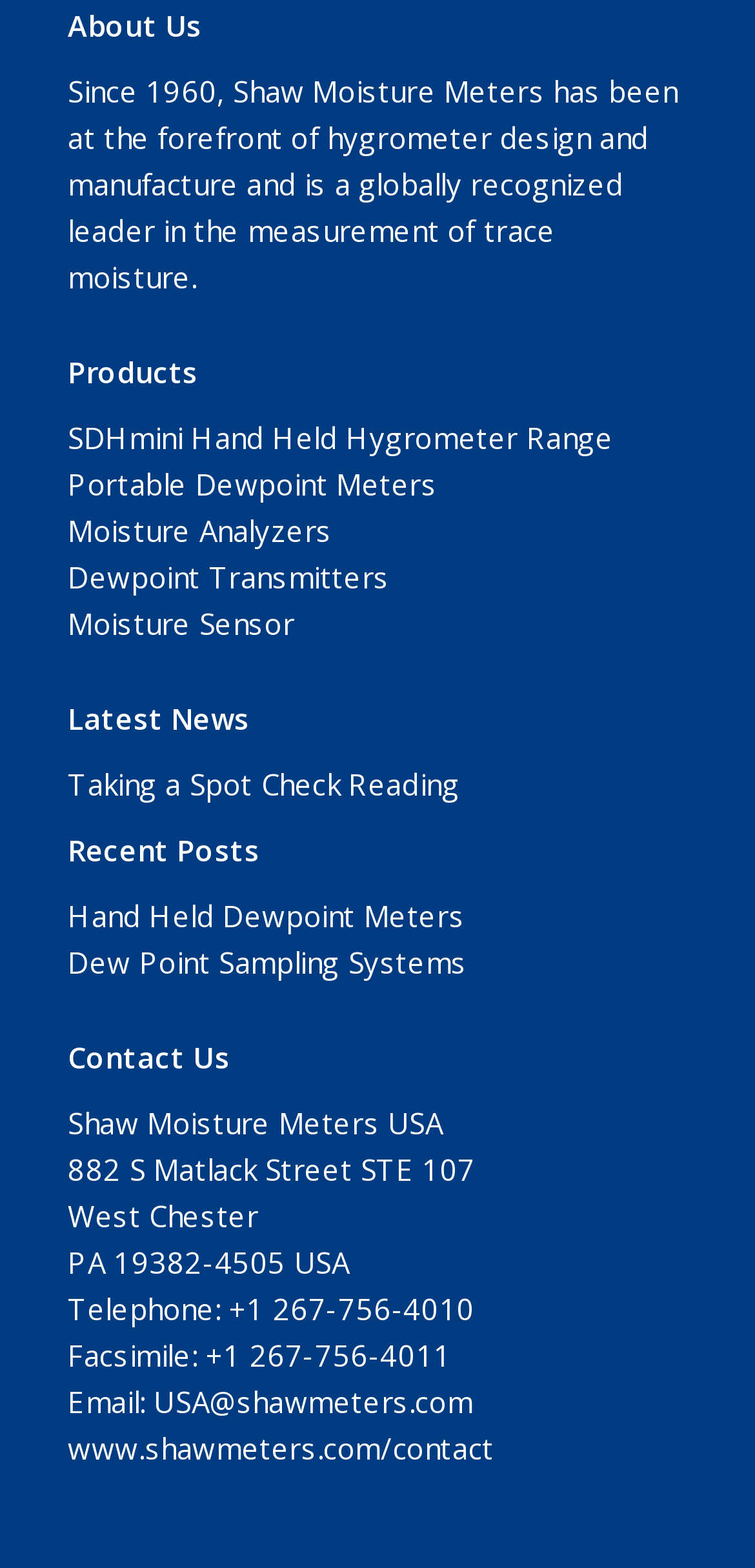What is the company's address?
Look at the image and answer the question using a single word or phrase.

882 S Matlack Street STE 107